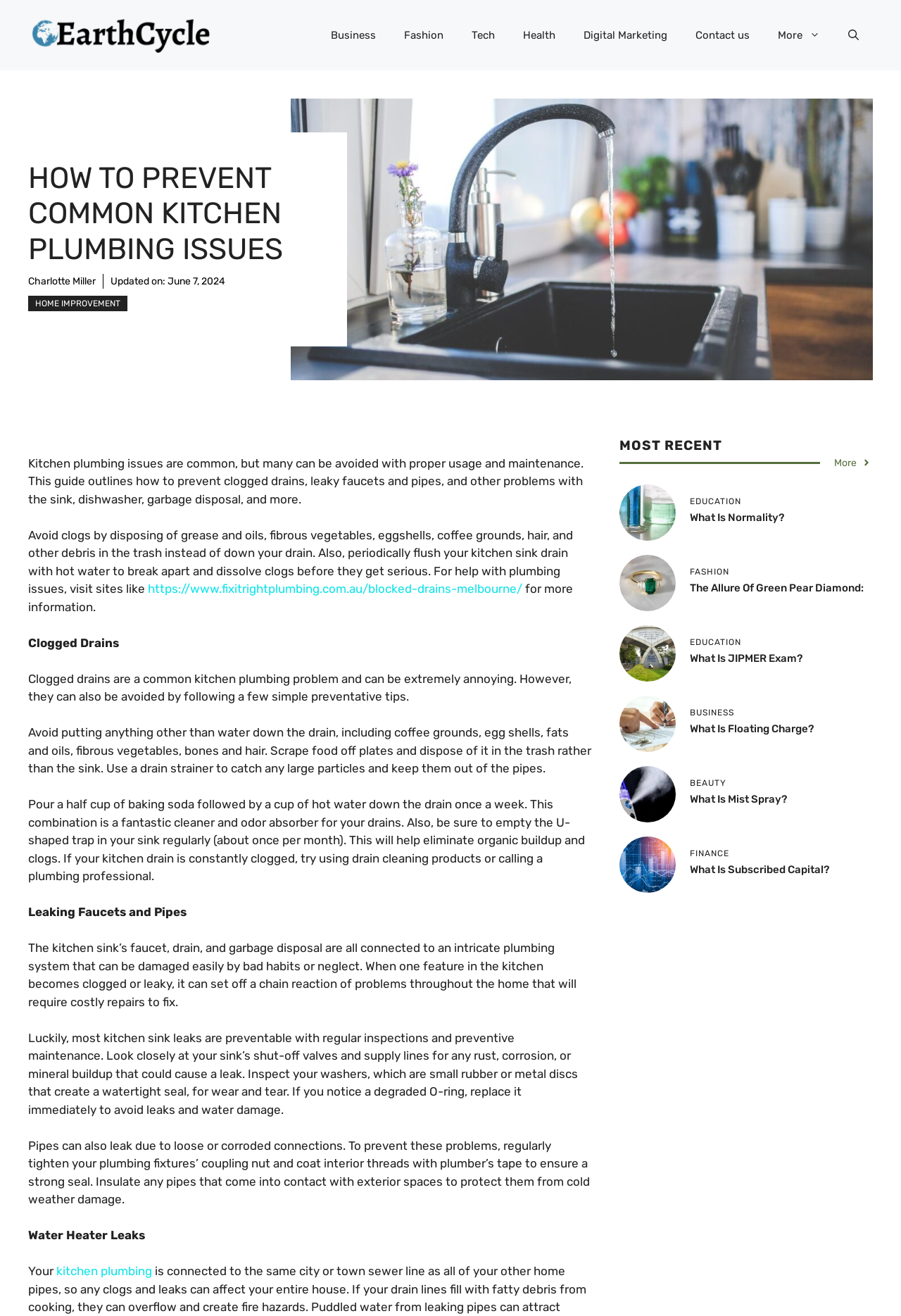Based on the visual content of the image, answer the question thoroughly: What is the purpose of pouring baking soda and hot water down the drain?

According to the webpage, pouring a half cup of baking soda followed by a cup of hot water down the drain once a week is a fantastic cleaner and odor absorber for the drains.